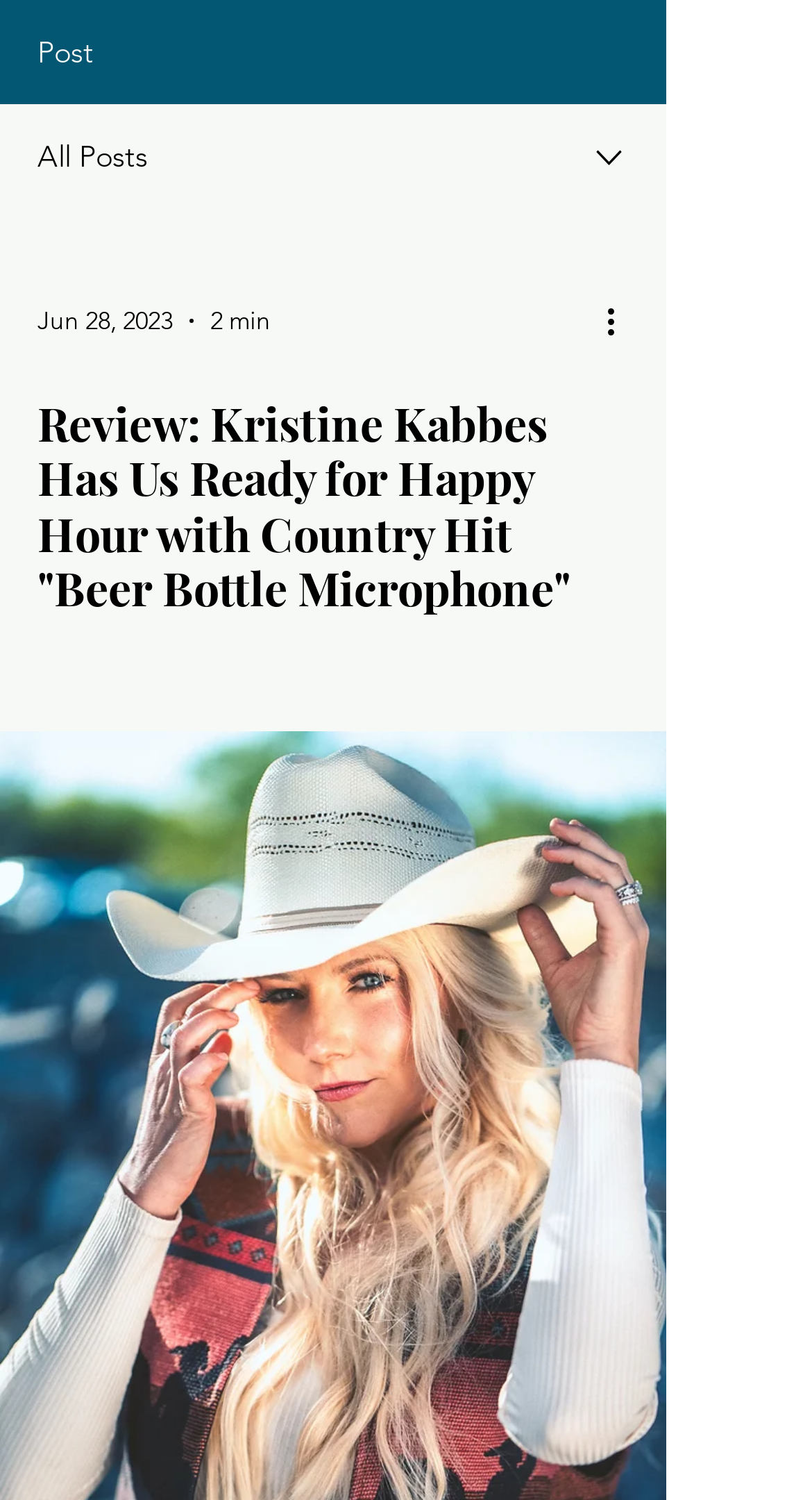Please determine and provide the text content of the webpage's heading.

Review: Kristine Kabbes Has Us Ready for Happy Hour with Country Hit "Beer Bottle Microphone"